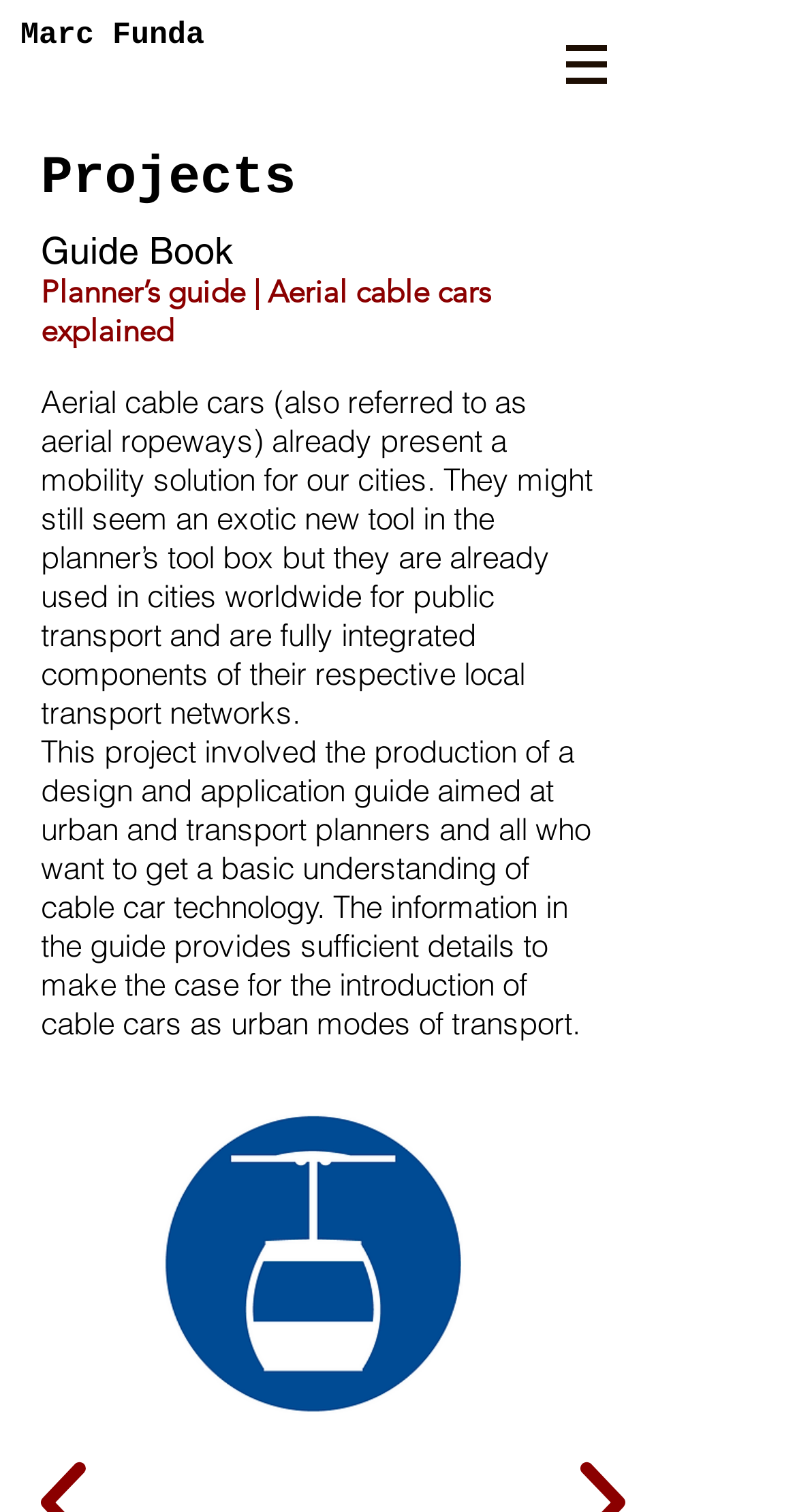What is the topic of the guide book?
Please respond to the question with a detailed and thorough explanation.

The topic of the guide book is mentioned in the heading element 'Planner’s guide | Aerial cable cars explained' and also in the static text that describes the guide book.